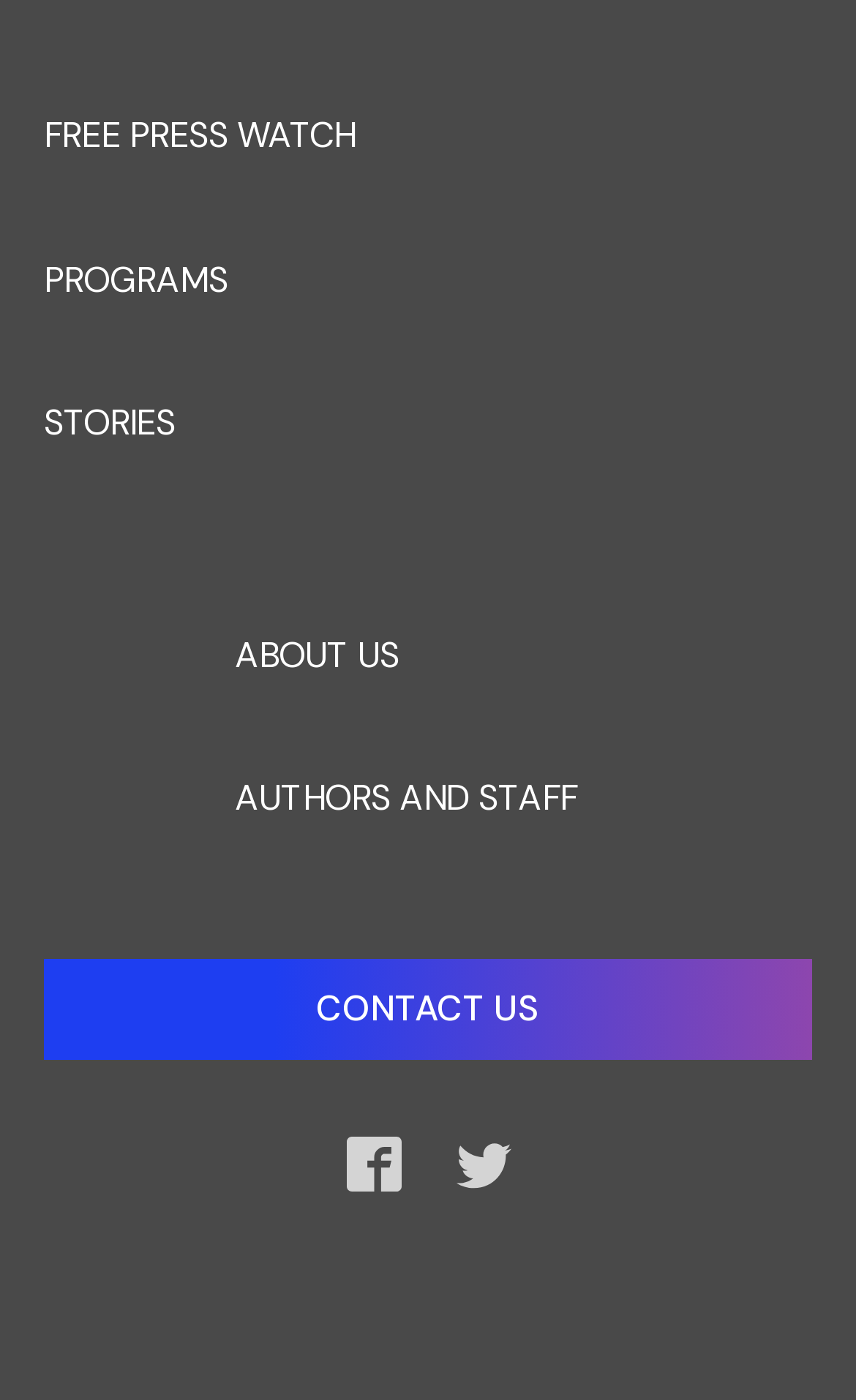Using the provided description: "The Geeky Frog", find the bounding box coordinates of the corresponding UI element. The output should be four float numbers between 0 and 1, in the format [left, top, right, bottom].

None